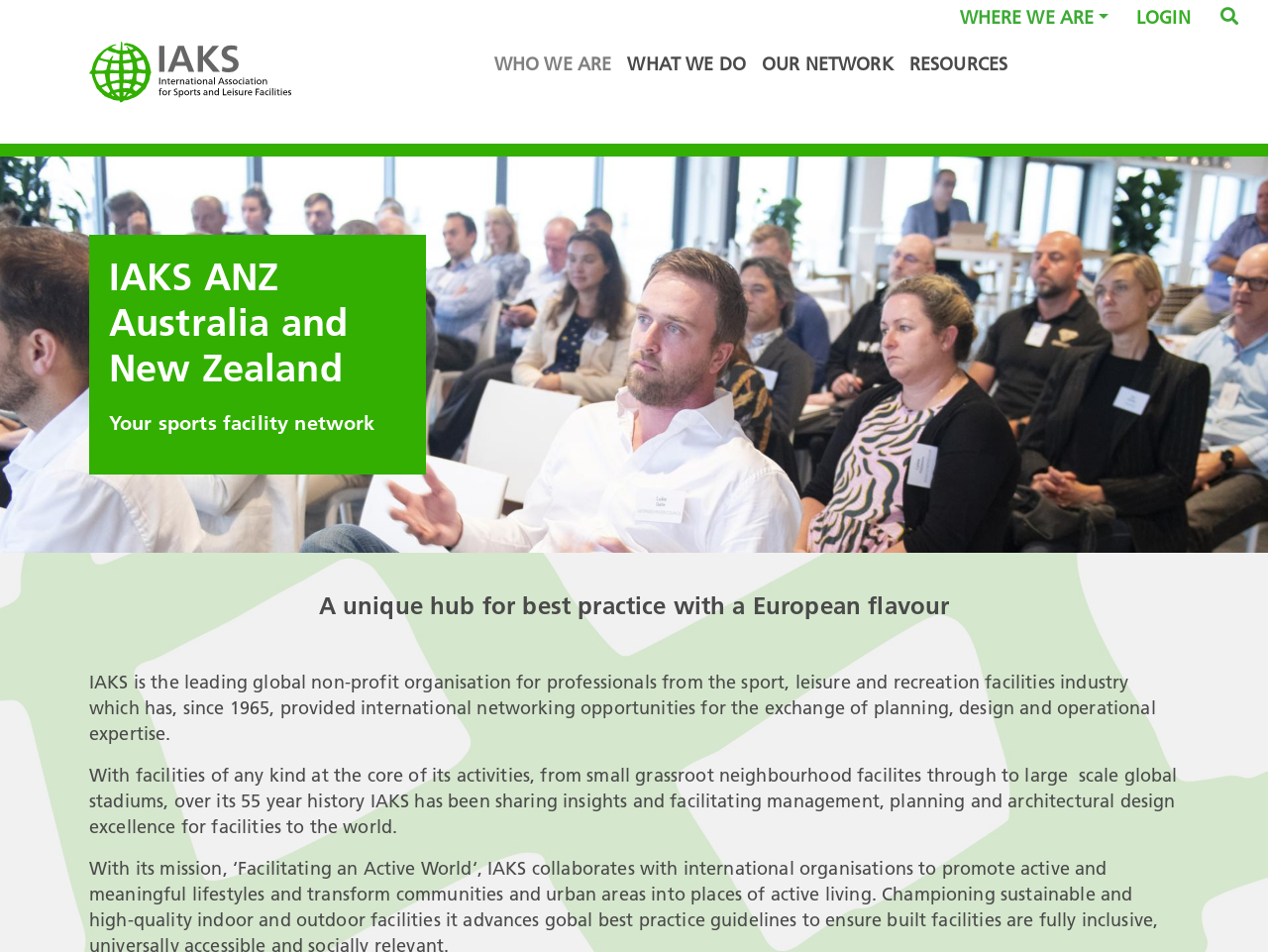Based on the element description "Who we are", predict the bounding box coordinates of the UI element.

[0.383, 0.046, 0.489, 0.089]